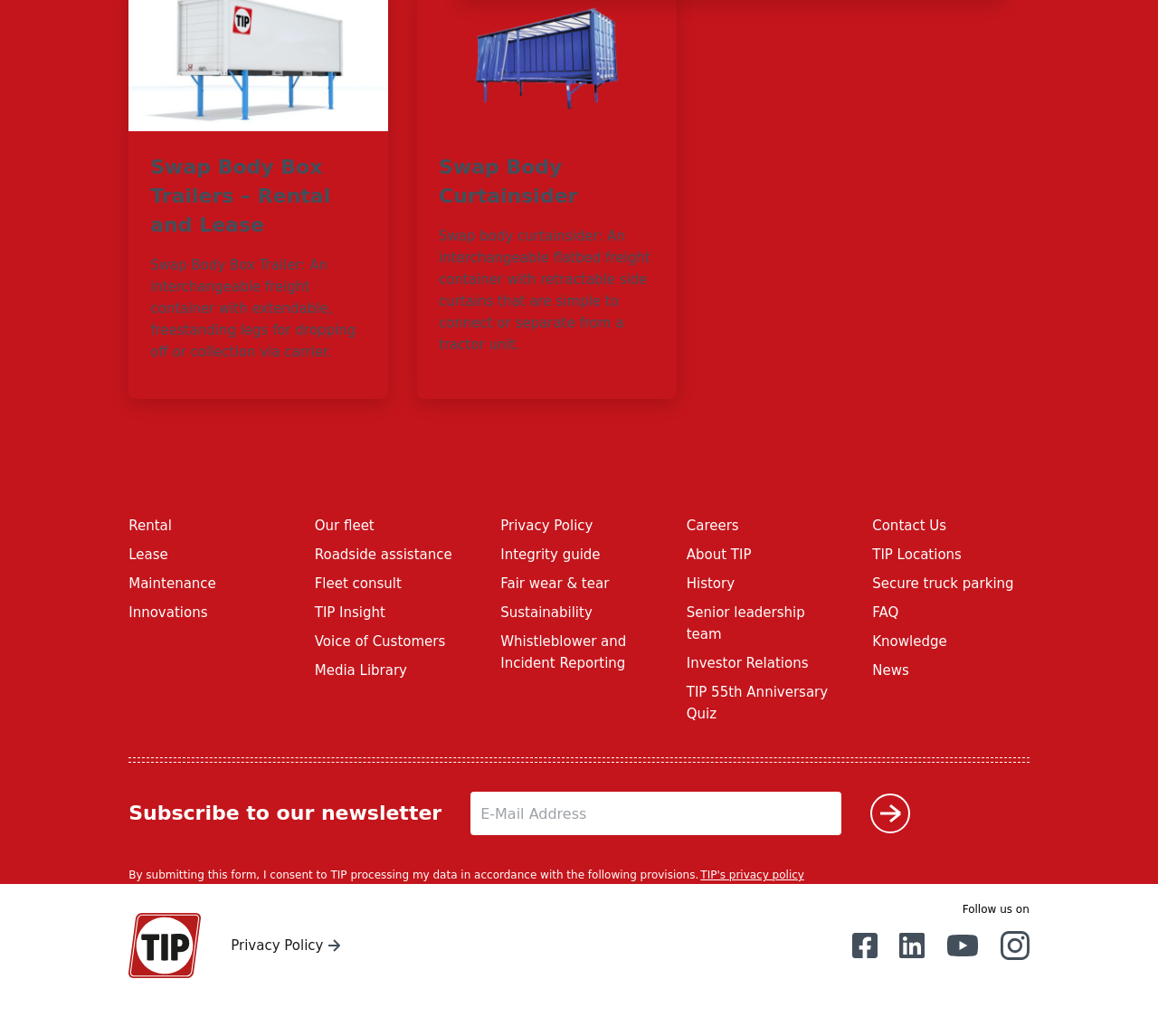Please locate the bounding box coordinates of the element that should be clicked to achieve the given instruction: "Click on Submit".

[0.752, 0.764, 0.786, 0.806]